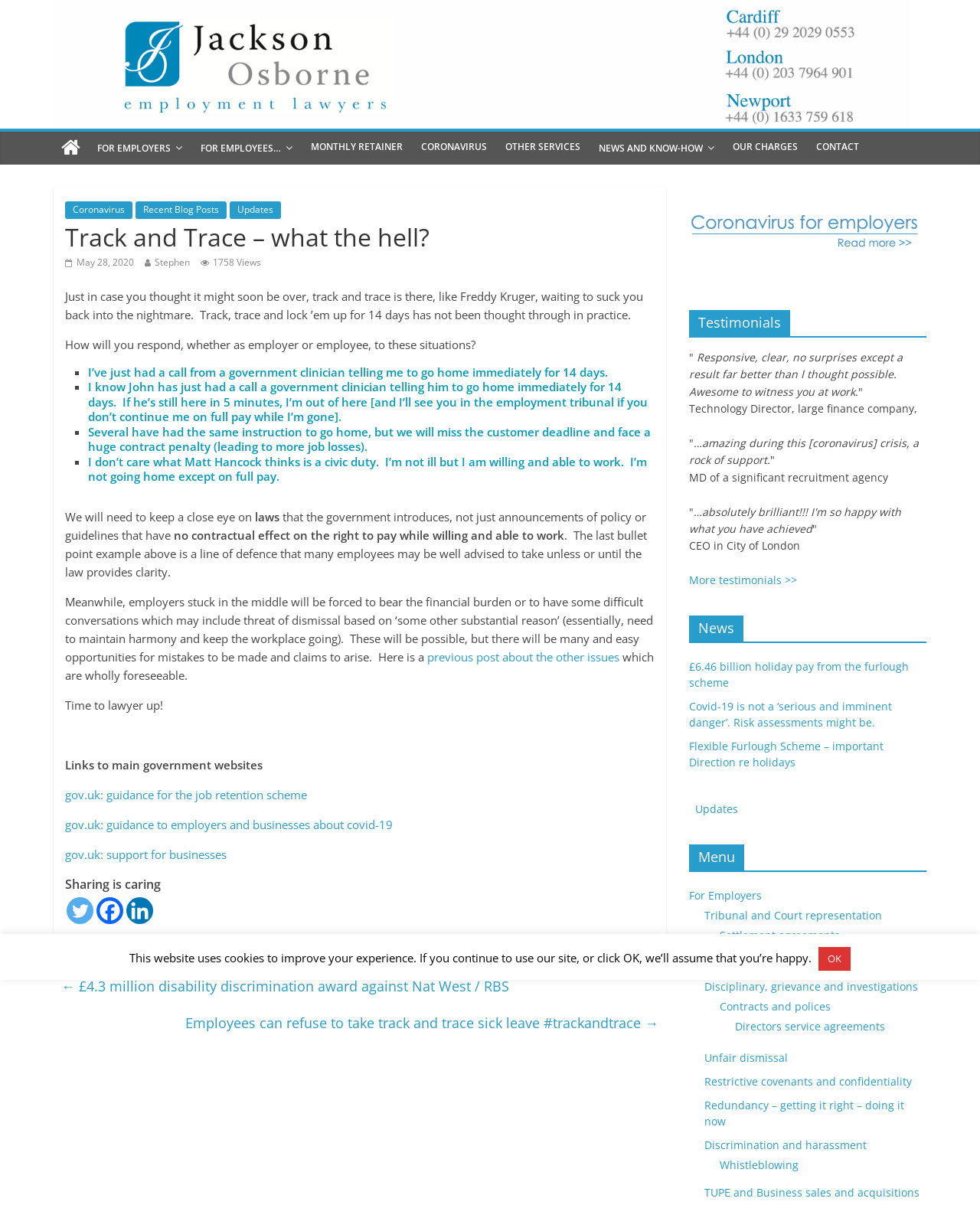What is the author of the blog post?
Carefully analyze the image and provide a thorough answer to the question.

The author of the blog post is 'Stephen' which is mentioned in the link 'Stephen' with a bounding box coordinate of [0.158, 0.212, 0.194, 0.223].